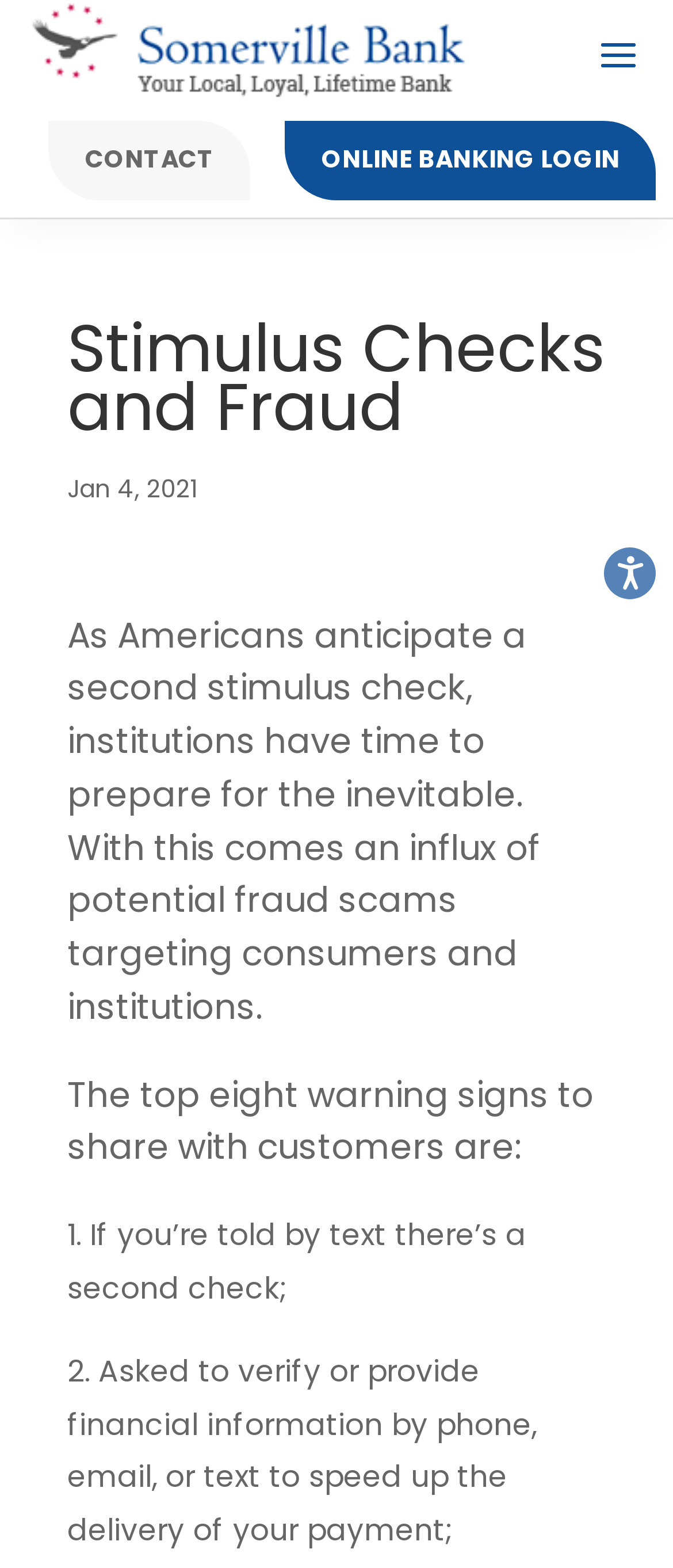Describe all the significant parts and information present on the webpage.

The webpage is about stimulus checks and fraud, specifically discussing the potential scams targeting consumers and institutions. At the top left of the page, there is a link to skip to the content. Below it, there is a heading that reads "Stimulus Checks and Fraud" in a prominent font. 

To the left of the heading, there is a date "Jan 4, 2021" and a brief summary of the article, which mentions Americans anticipating a second stimulus check and the potential fraud scams that come with it. 

Below the summary, there is a list of warning signs to share with customers, with eight points in total. The first two points are "If you’re told by text there’s a second check" and "Asked to verify or provide financial information by phone, email, or text to speed up the delivery of your payment". 

At the top right of the page, there is a button to open accessibility options, accompanied by an image. There are also links to "CONTACT 5" and "ONLINE BANKING LOGIN" at the top of the page. Additionally, there is a link at the very top of the page, but it does not have any descriptive text.